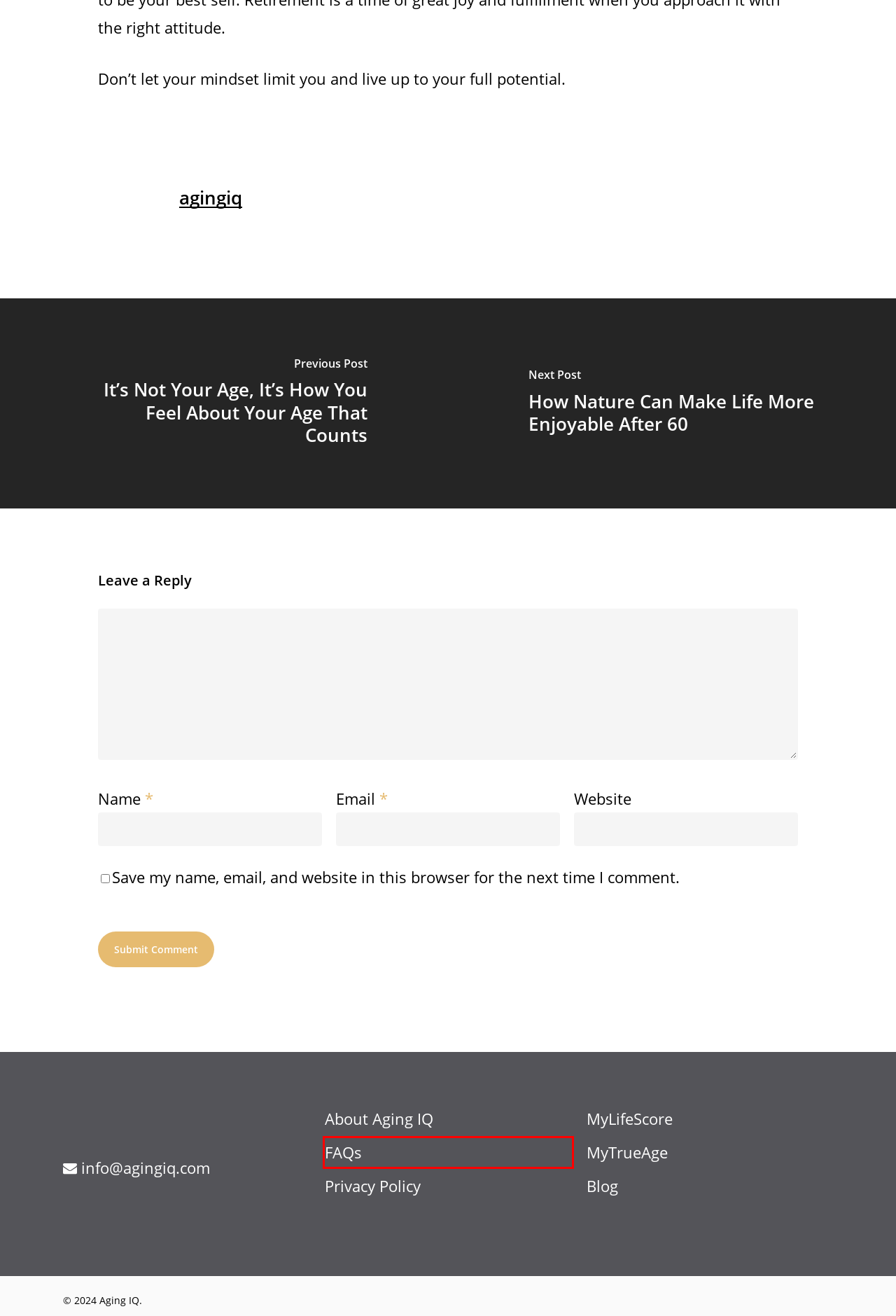You are given a screenshot of a webpage with a red bounding box around an element. Choose the most fitting webpage description for the page that appears after clicking the element within the red bounding box. Here are the candidates:
A. Calculate Your MyLifeScore - Aging IQ
B. Privacy Policy Information - Aging IQ
C. Aging IQ - Prepare Your Future
D. FAQs - Aging IQ
E. Mental Health - Aging IQ
F. It’s Not Your Age, It’s How You Feel About Your Age That Counts - Aging IQ
G. About Aging IQ - Aging IQ
H. How Nature Can Make Life More Enjoyable After 60 - Aging IQ

D